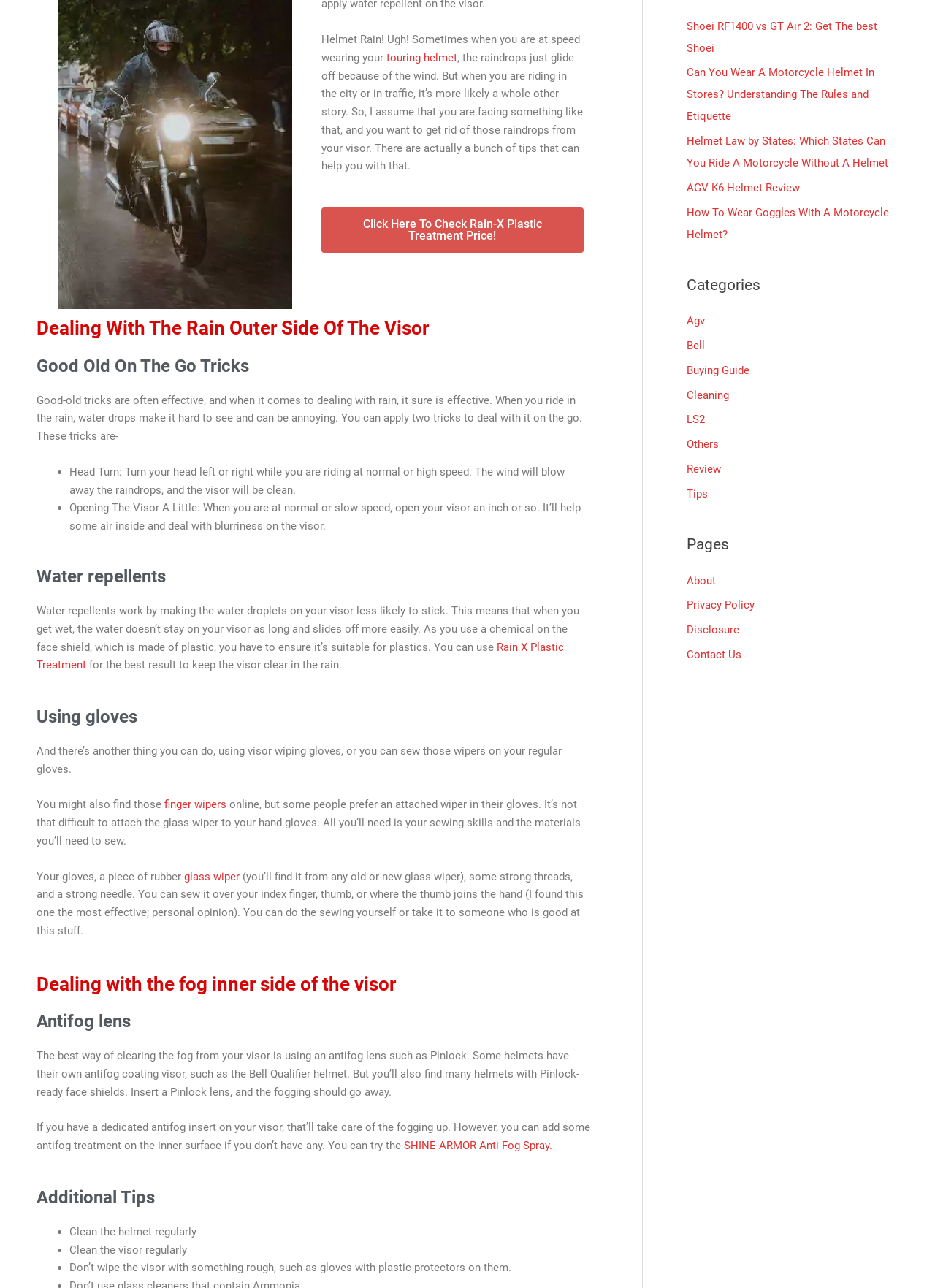Given the element description SHINE ARMOR Anti Fog Spray., identify the bounding box coordinates for the UI element on the webpage screenshot. The format should be (top-left x, top-left y, bottom-right x, bottom-right y), with values between 0 and 1.

[0.432, 0.884, 0.591, 0.895]